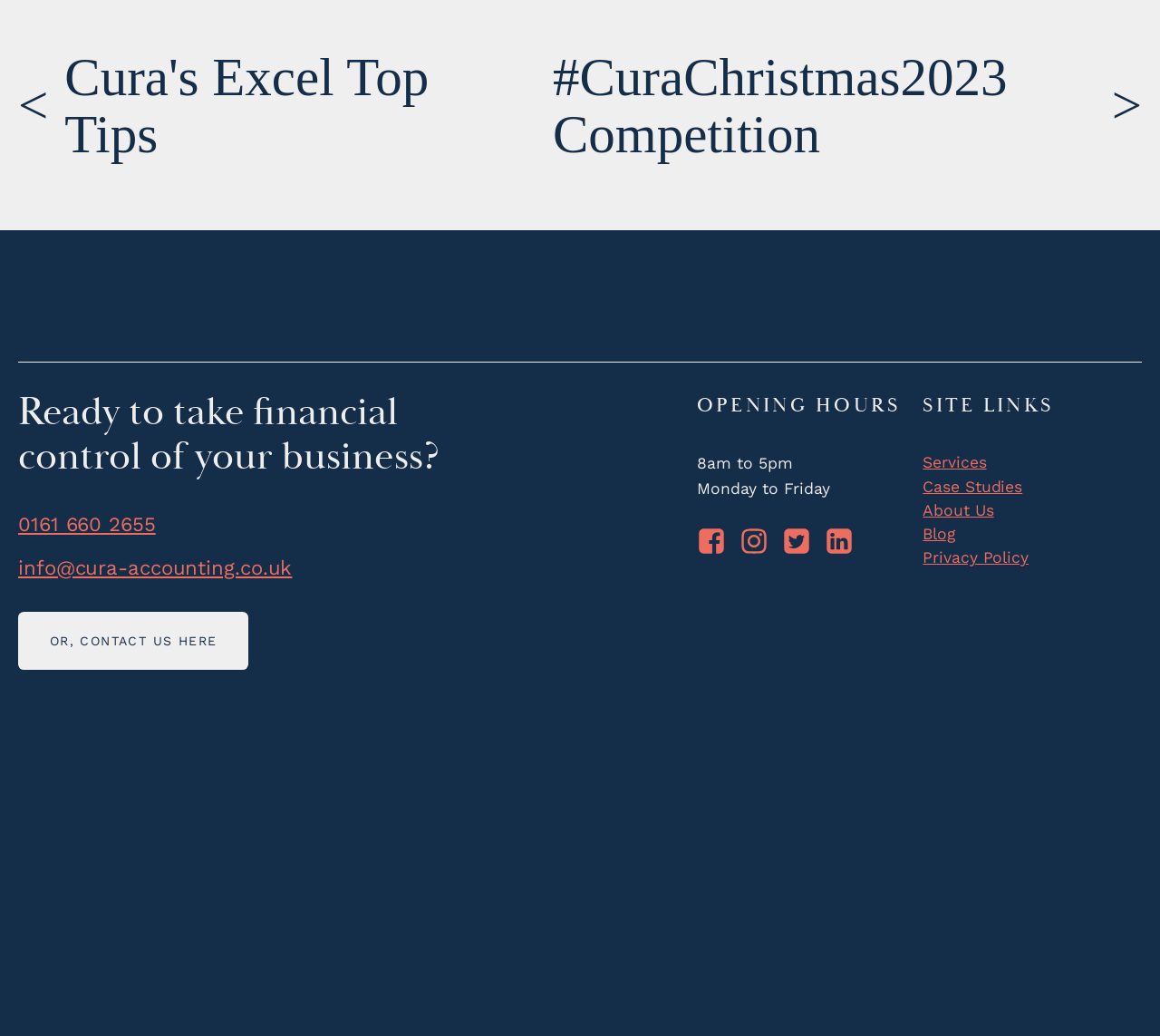Please specify the bounding box coordinates of the region to click in order to perform the following instruction: "Get updates on GSN shows".

None